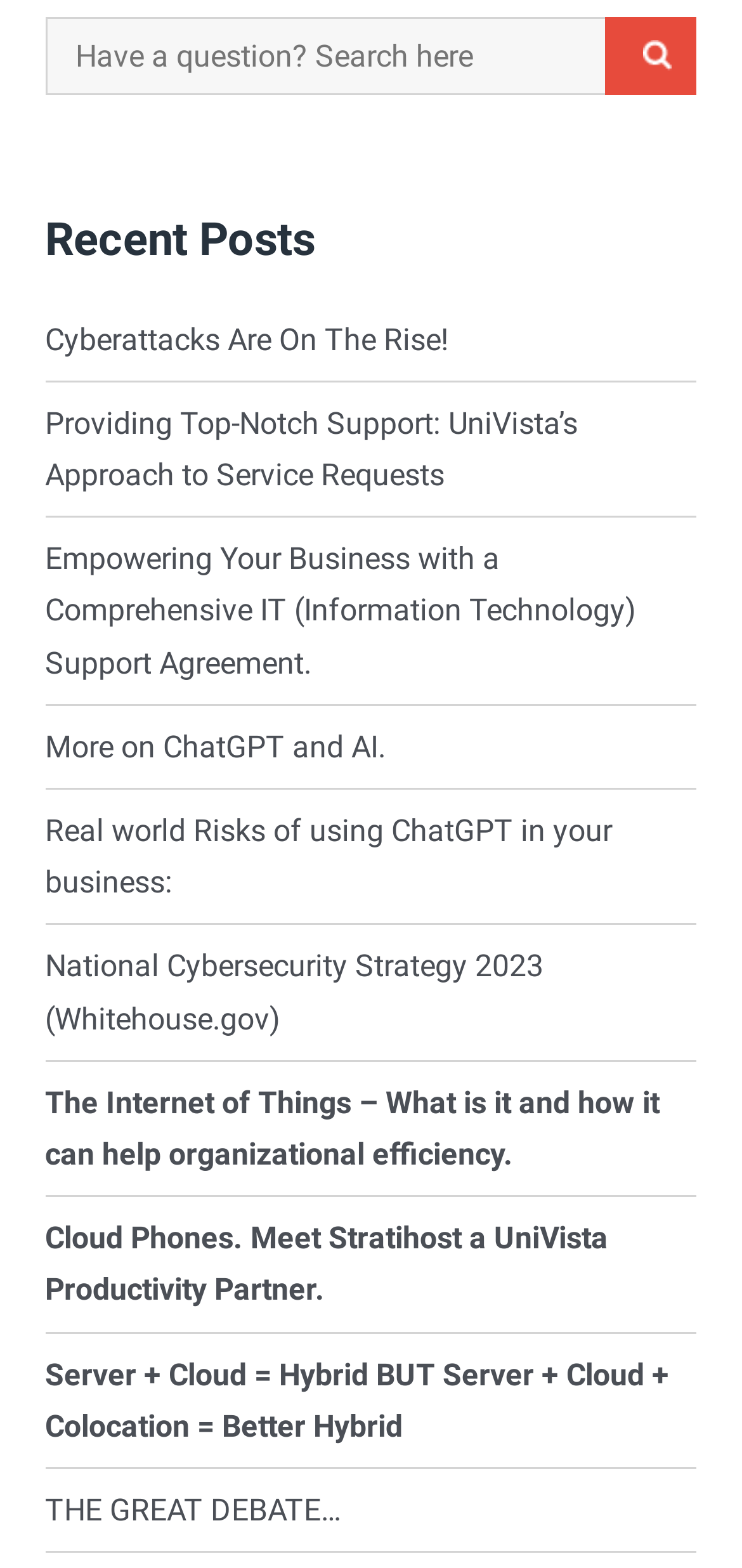Please find the bounding box coordinates for the clickable element needed to perform this instruction: "Search for something".

[0.061, 0.011, 0.939, 0.061]